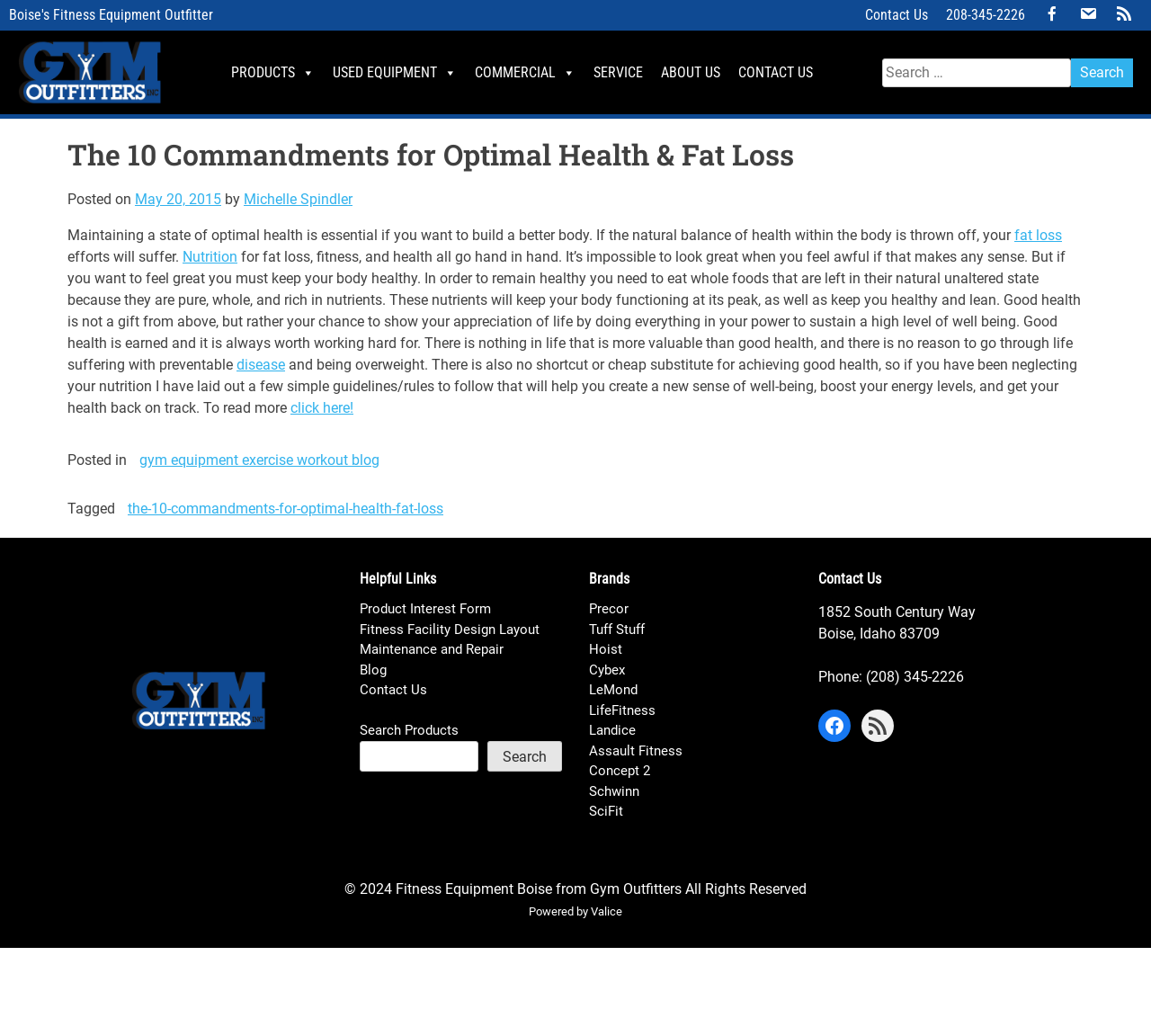Based on the element description: "Contact Us", identify the bounding box coordinates for this UI element. The coordinates must be four float numbers between 0 and 1, listed as [left, top, right, bottom].

[0.313, 0.658, 0.371, 0.674]